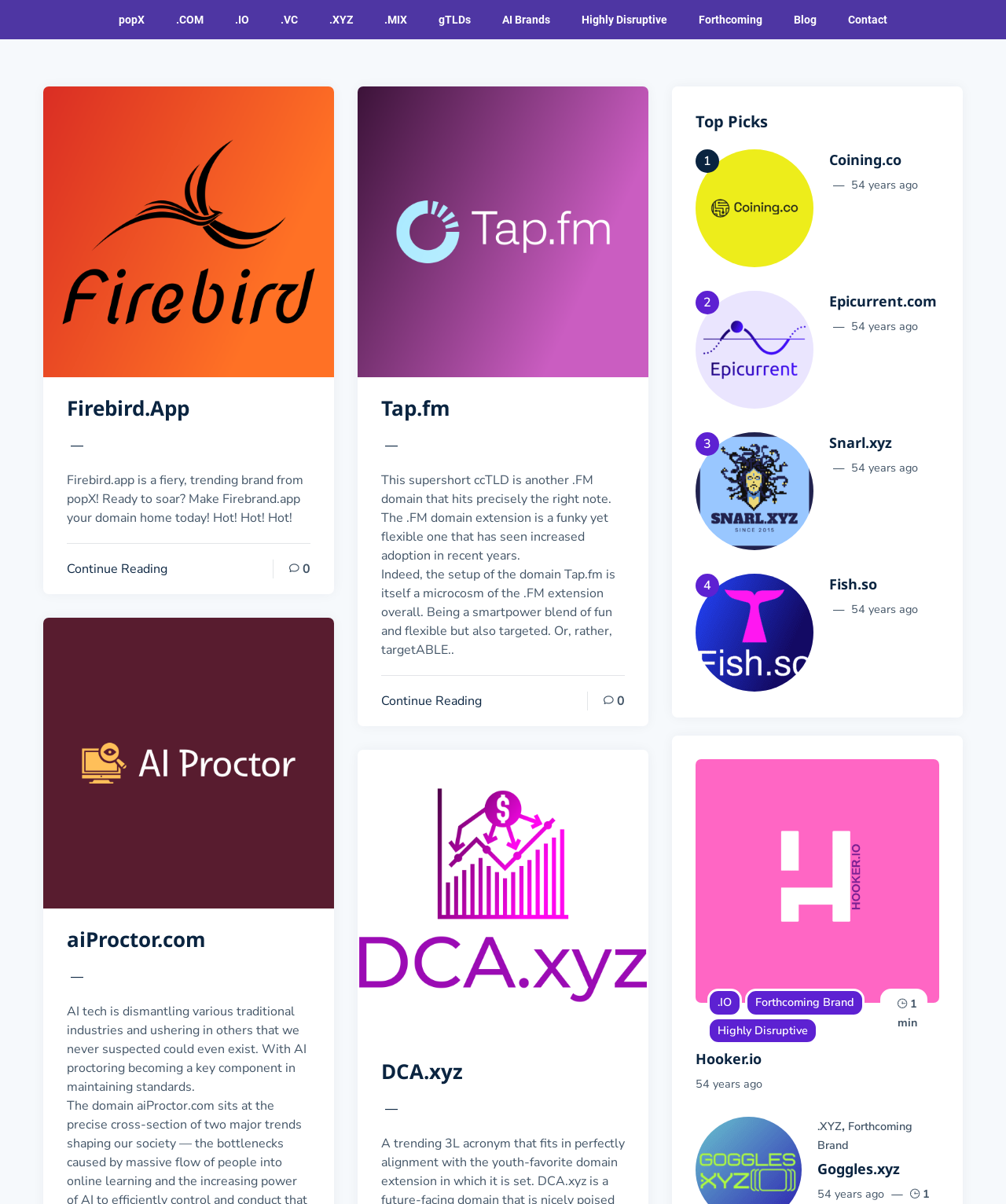Explain in detail what you observe on this webpage.

The webpage is titled "Analytics Archives | popX" and appears to be a collection of brand and domain name archives. At the top, there is a navigation menu with links to various domain extensions, including .COM, .IO, .VC, .XYZ, .MIX, gTLDs, AI Brands, Highly Disruptive, Forthcoming, Blog, and Contact.

Below the navigation menu, there are several sections featuring different brands and domain names. The first section highlights Firebird.App, with a brief description and a "Continue Reading" link. To the right of this section, there is a counter displaying the number 0.

The next section features Tap.fm, with a brief description and a "Continue Reading" link. Again, to the right of this section, there is a counter displaying the number 0.

Further down the page, there are sections highlighting aiProctor.com, DCA.xyz, and other domain names, each with a brief description and a "Continue Reading" link.

On the right side of the page, there is a "Top Picks" section featuring several domain names, including Coining.co, Epicurrent.com, Snarl.xyz, Fish.so, Hooker.io, and Goggles.xyz. Each of these domain names has a brief description and a timestamp indicating when they were posted, with all of them being 54 years ago.

At the bottom of the page, there are additional links to .IO, Forthcoming Brand, Highly Disruptive, and other domain names.